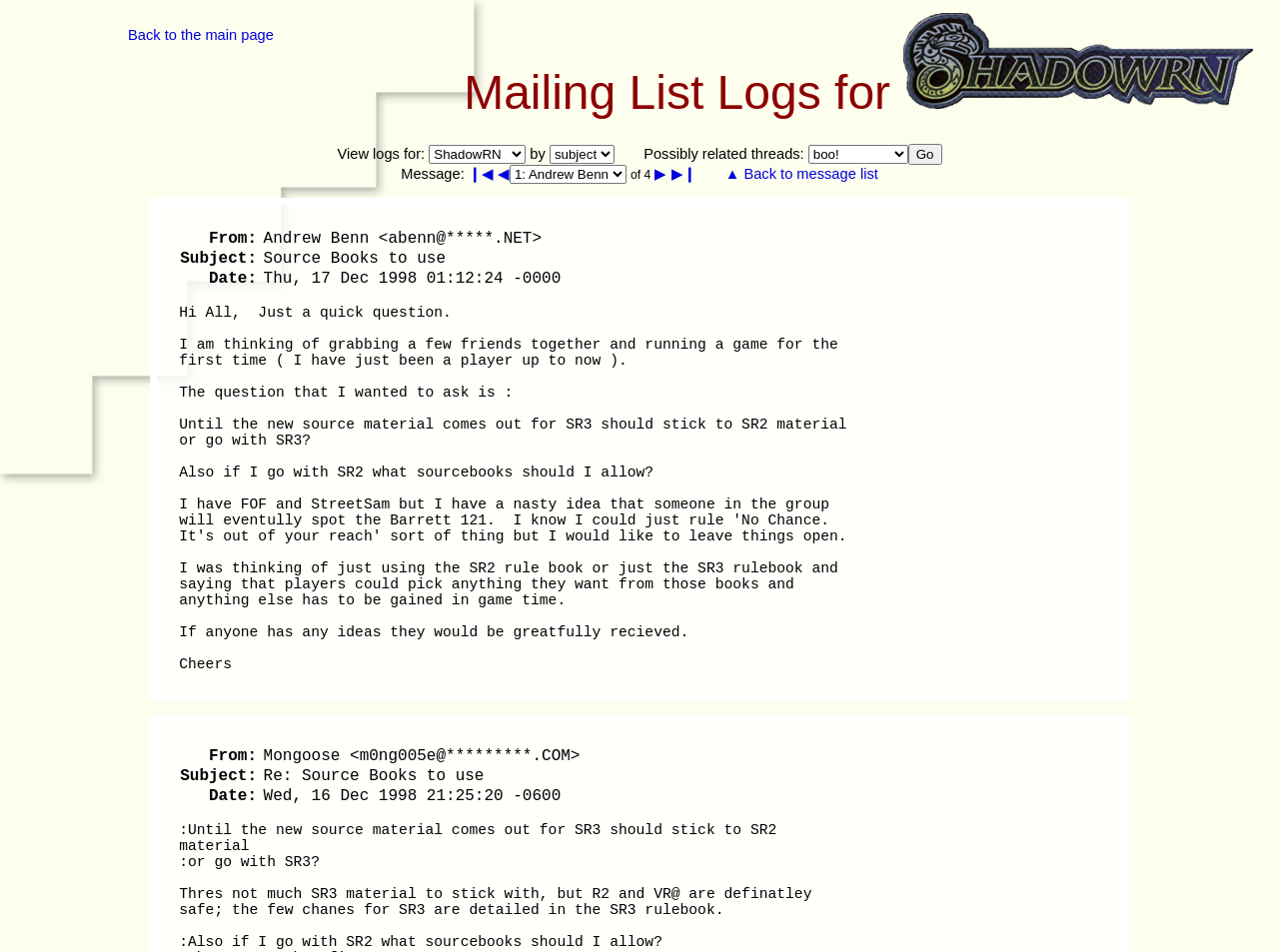Locate the bounding box coordinates of the element that should be clicked to fulfill the instruction: "Back to message list".

[0.567, 0.174, 0.687, 0.191]